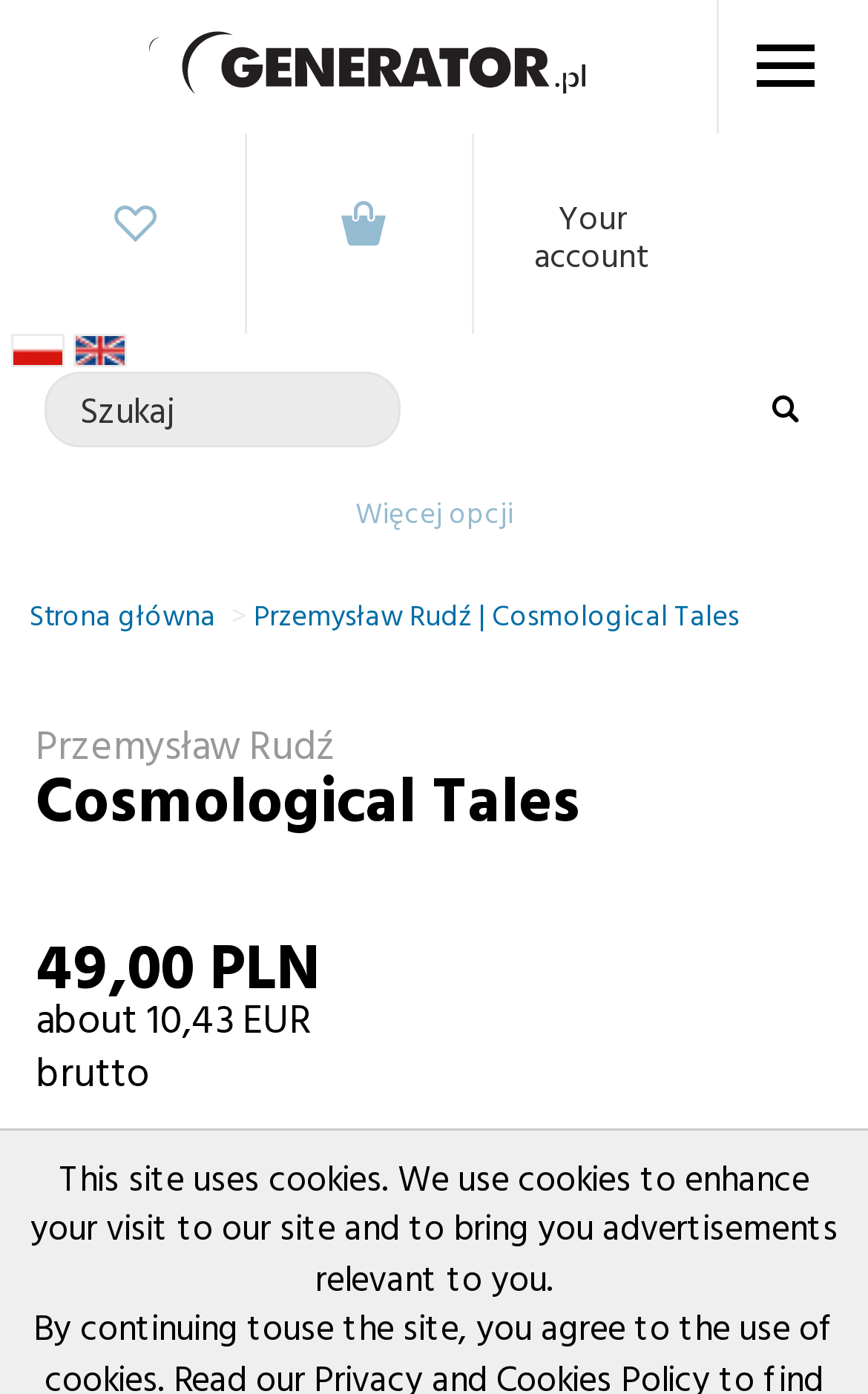Determine the bounding box coordinates of the clickable region to carry out the instruction: "Click on the home page".

[0.033, 0.429, 0.249, 0.452]